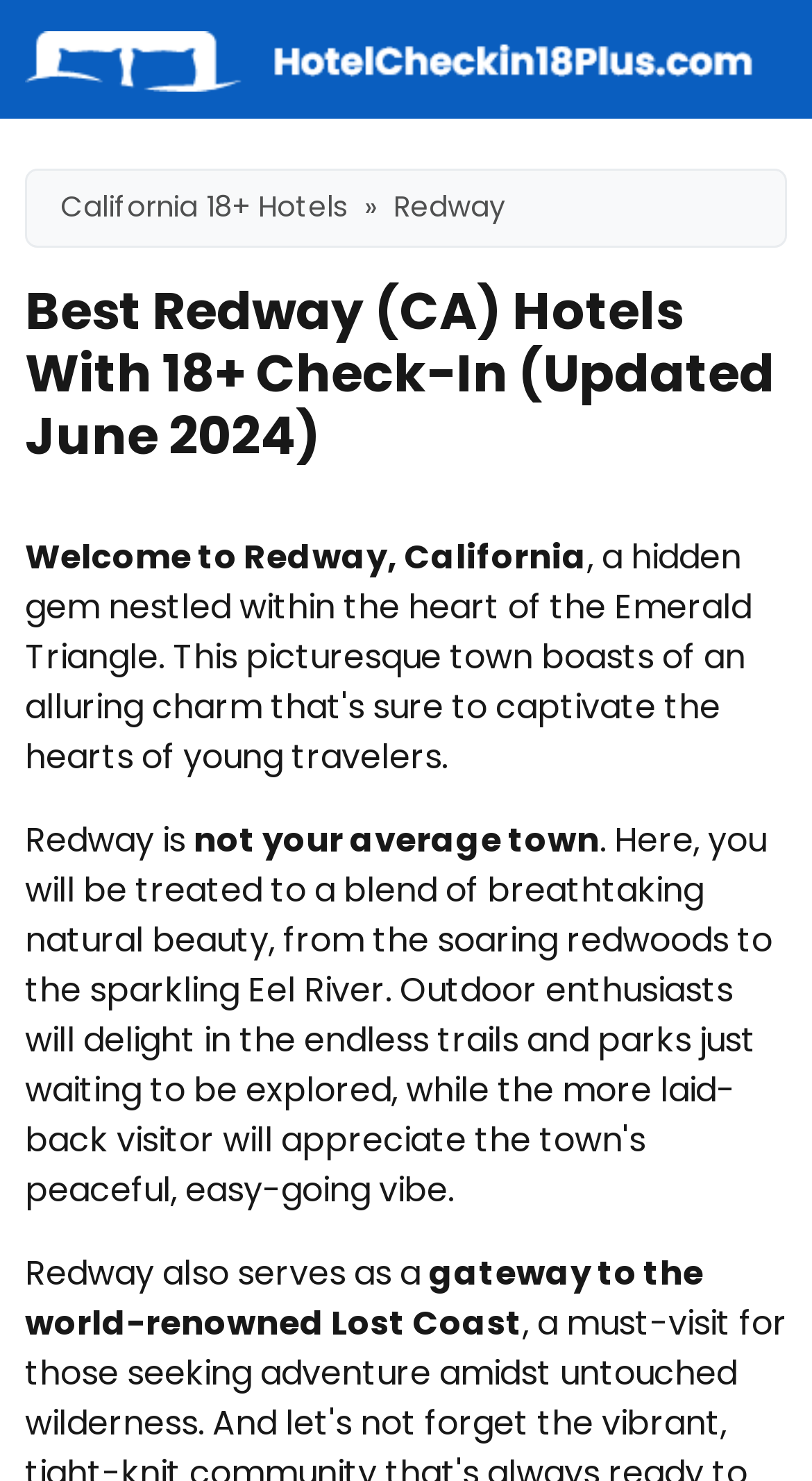What is the month mentioned in the heading?
Based on the screenshot, respond with a single word or phrase.

June